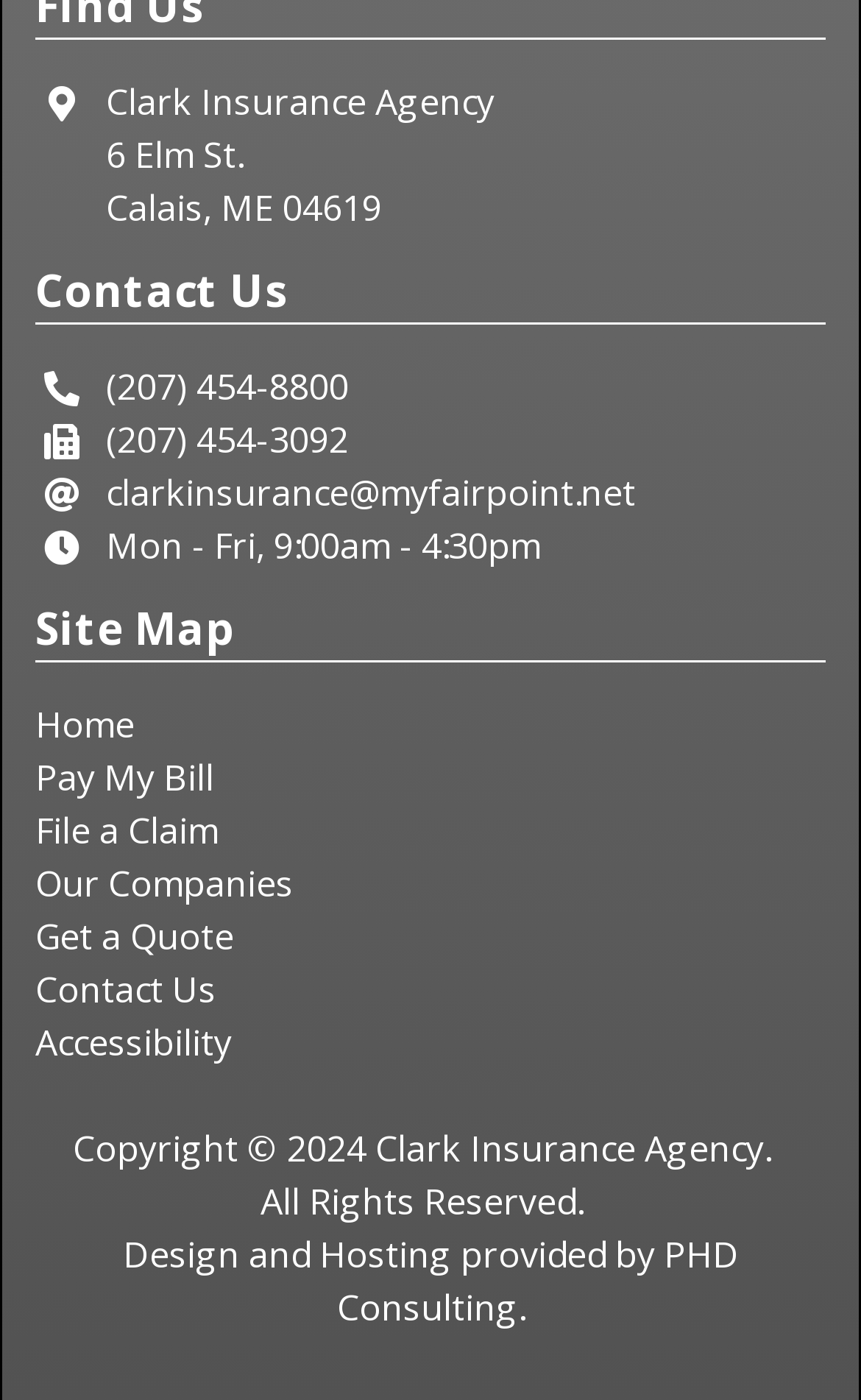Find the bounding box coordinates for the area you need to click to carry out the instruction: "Click the close dialog button". The coordinates should be four float numbers between 0 and 1, indicated as [left, top, right, bottom].

None